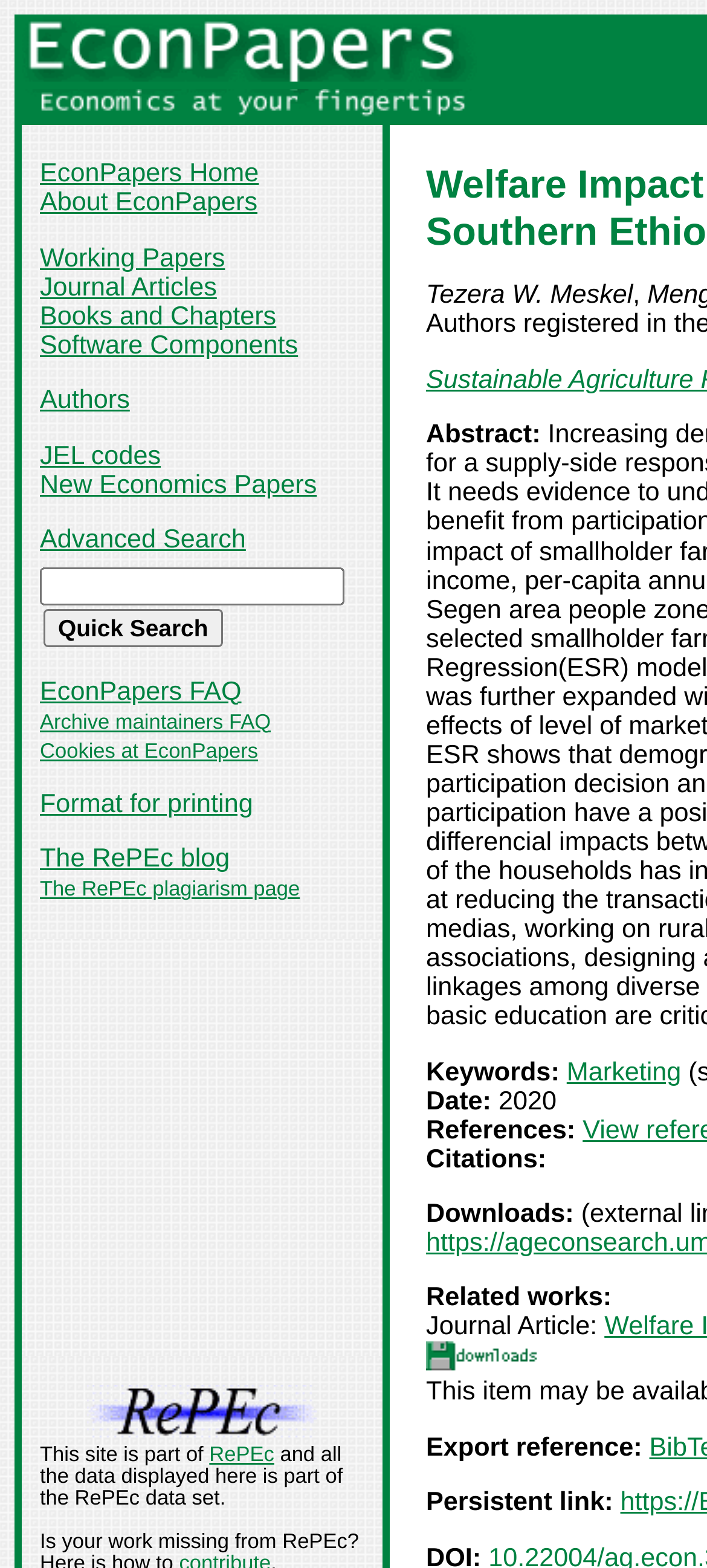Determine the bounding box coordinates for the element that should be clicked to follow this instruction: "View the 'Abstract'". The coordinates should be given as four float numbers between 0 and 1, in the format [left, top, right, bottom].

[0.603, 0.268, 0.765, 0.287]